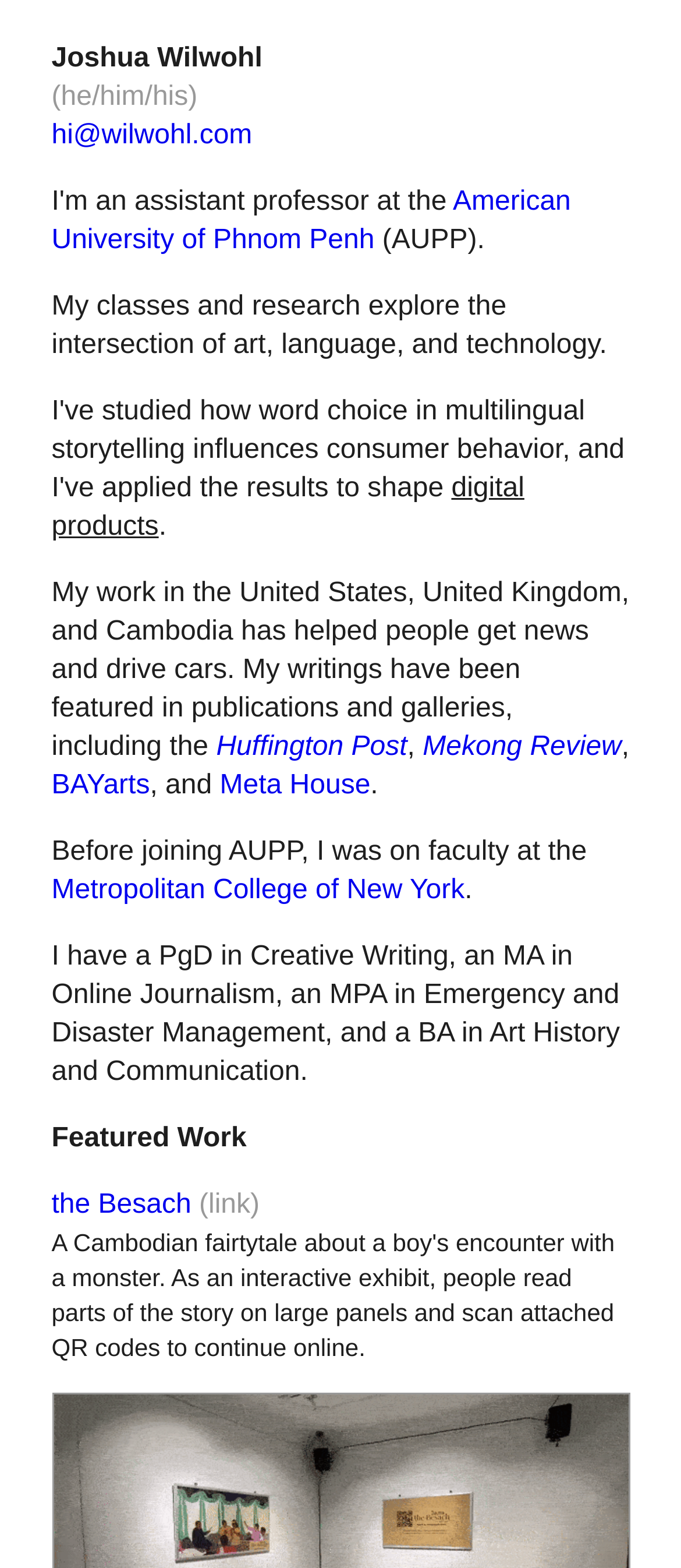Determine the bounding box coordinates of the element's region needed to click to follow the instruction: "learn more about digital products". Provide these coordinates as four float numbers between 0 and 1, formatted as [left, top, right, bottom].

[0.076, 0.302, 0.77, 0.346]